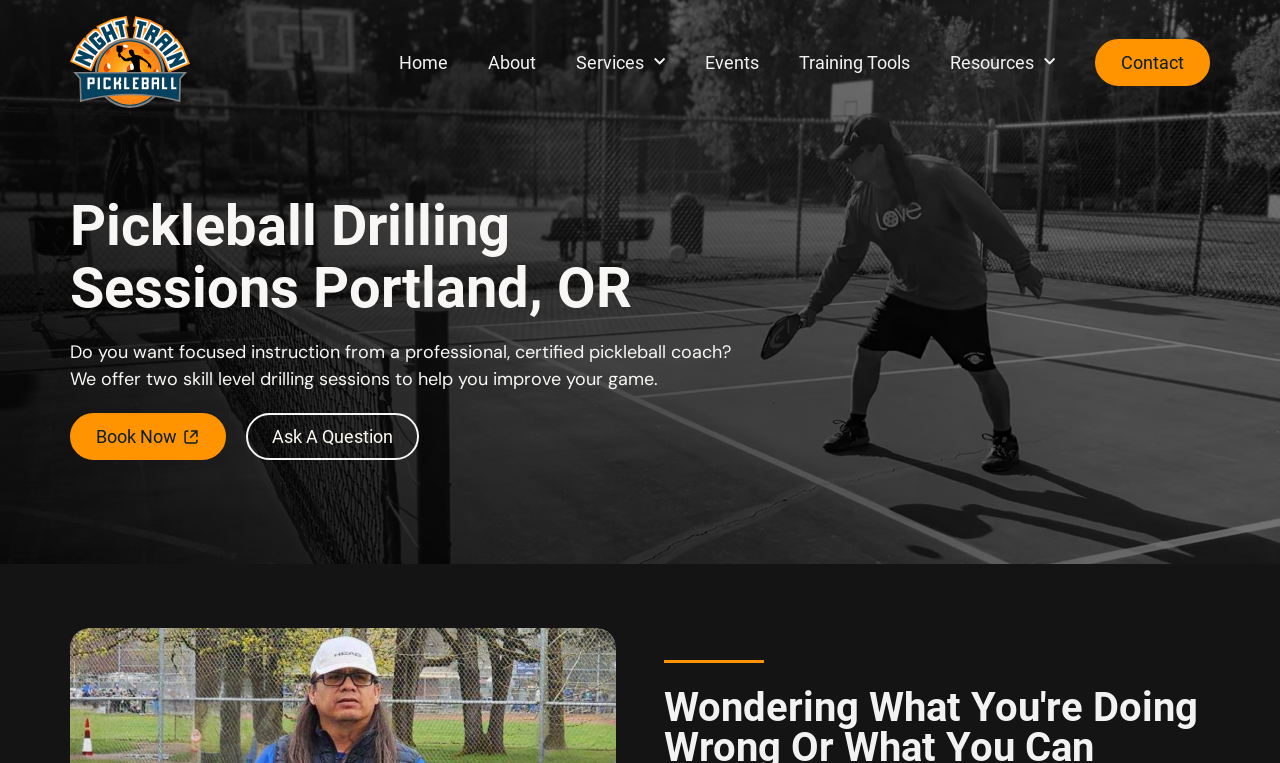Offer a detailed explanation of the webpage layout and contents.

The webpage is about Pickleball drilling sessions offered by Night Train Pickleball. At the top left corner, there is a Night Train Pickleball logo, which is also a link. Next to the logo, there are several links to navigate to different sections of the website, including Home, About, Services, Events, Training Tools, Resources, and Contact.

Below the navigation links, there is a heading that reads "Pickleball Drilling Sessions Portland, OR". Underneath the heading, there is a paragraph of text that describes the focused instruction offered by a professional, certified pickleball coach. The text explains that they offer two skill level drilling sessions to help improve one's game.

To the right of the paragraph, there are two links: "Book Now" and "Ask A Question". The "Book Now" link has a small image next to it. These links are positioned in the middle of the page, slightly above the center.

Overall, the webpage has a simple and clean layout, with a clear focus on promoting the Pickleball drilling sessions and providing easy navigation to other sections of the website.